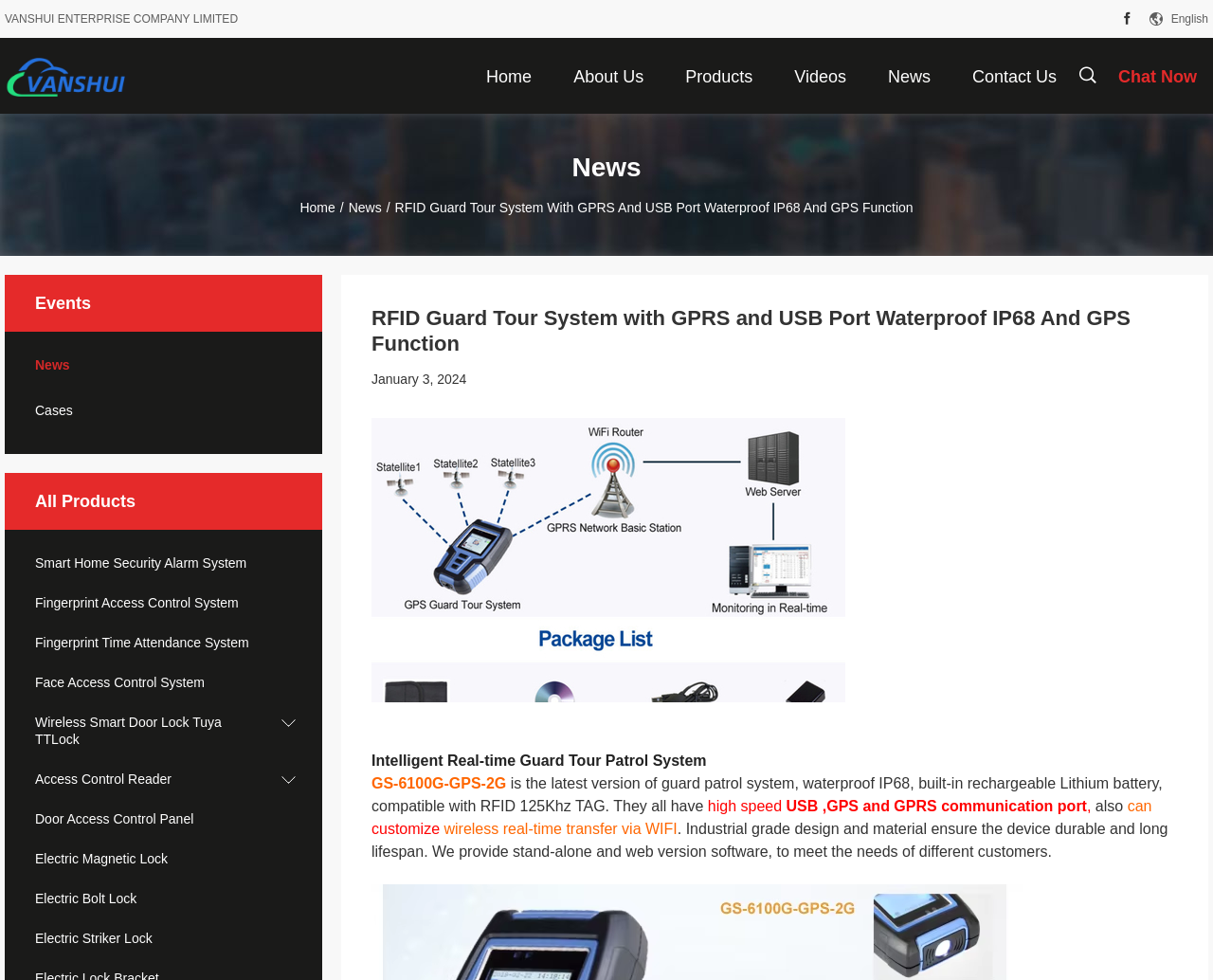Describe the webpage in detail, including text, images, and layout.

The webpage is about China VANSHUI ENTERPRISE COMPANY LIMITED, a company that provides various products and services related to security and access control systems. At the top of the page, there is a navigation menu with links to different sections of the website, including "Home", "About Us", "Products", "Videos", "News", and "Contact Us". 

Below the navigation menu, there is a search bar where users can enter keywords to search for specific products or information. To the right of the search bar, there is a "Chat Now" button.

The main content of the page is divided into two sections. On the left side, there are several headings, including "News", "Cases", "Smart Home Security Alarm System", "Fingerprint Access Control System", and others, each with a corresponding link. 

On the right side, there is a news article about the company's latest product, the RFID Guard Tour System with GPRS and USB Port Waterproof IP68 And GPS Function. The article includes a title, a date "January 3, 2024", and a brief description of the product, which is an intelligent real-time guard tour patrol system with features such as high-speed USB, GPS, and GPRS communication ports. The article also mentions that the device is waterproof, has a rechargeable Lithium battery, and is compatible with RFID 125Khz TAG. 

There is also an image related to the product on the right side of the page. At the bottom of the page, there is a brief description of the company's software offerings, including stand-alone and web version software to meet the needs of different customers.